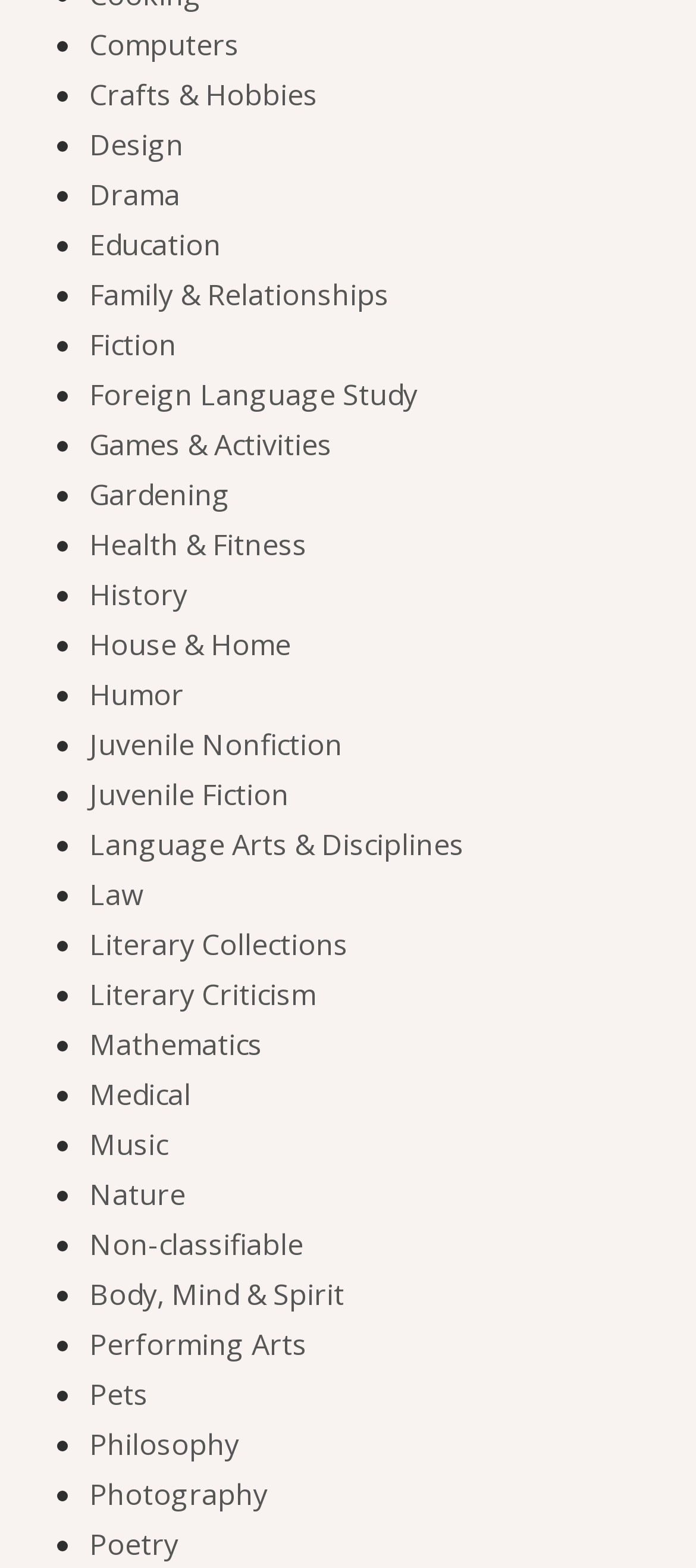Locate the bounding box coordinates of the area you need to click to fulfill this instruction: 'check the 'LinkedIn' social media'. The coordinates must be in the form of four float numbers ranging from 0 to 1: [left, top, right, bottom].

None